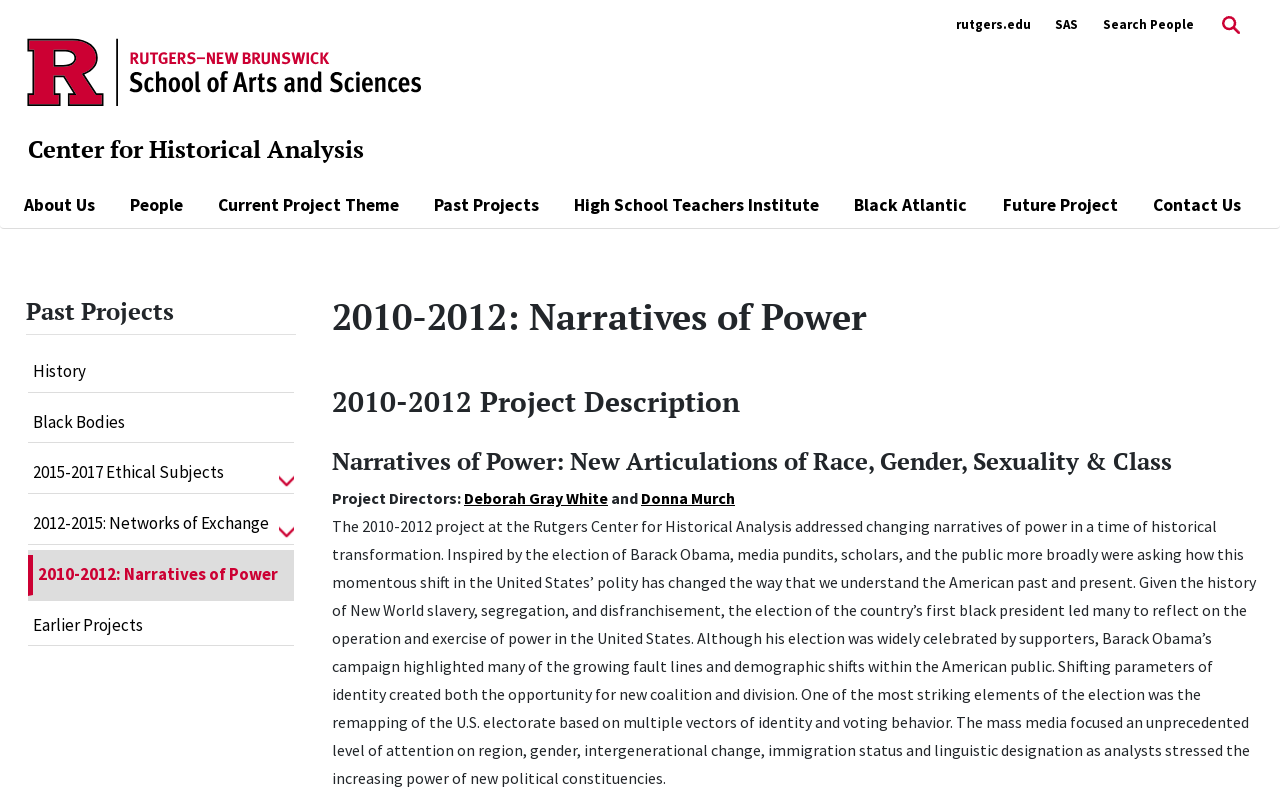Please answer the following question using a single word or phrase: 
What is the name of the institute mentioned on the webpage?

Rutgers Center for Historical Analysis